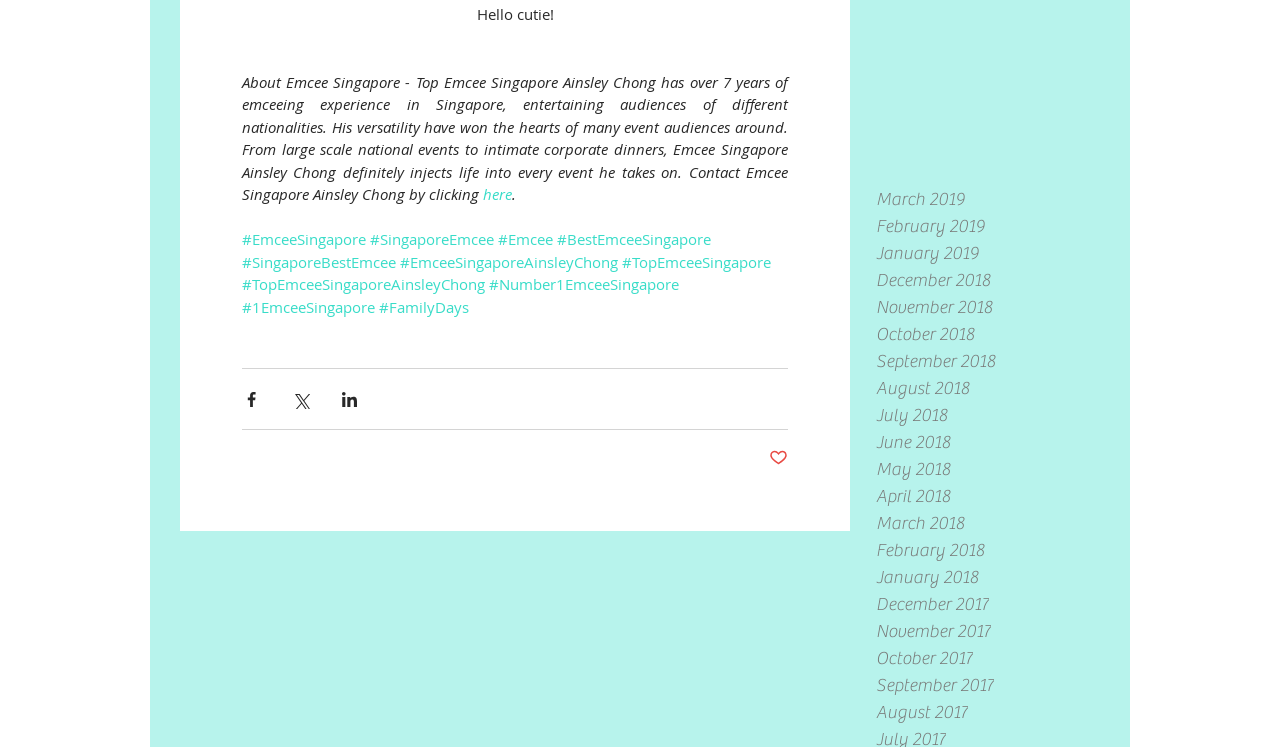Identify the bounding box coordinates for the element you need to click to achieve the following task: "View posts from March 2019". Provide the bounding box coordinates as four float numbers between 0 and 1, in the form [left, top, right, bottom].

[0.684, 0.249, 0.848, 0.285]